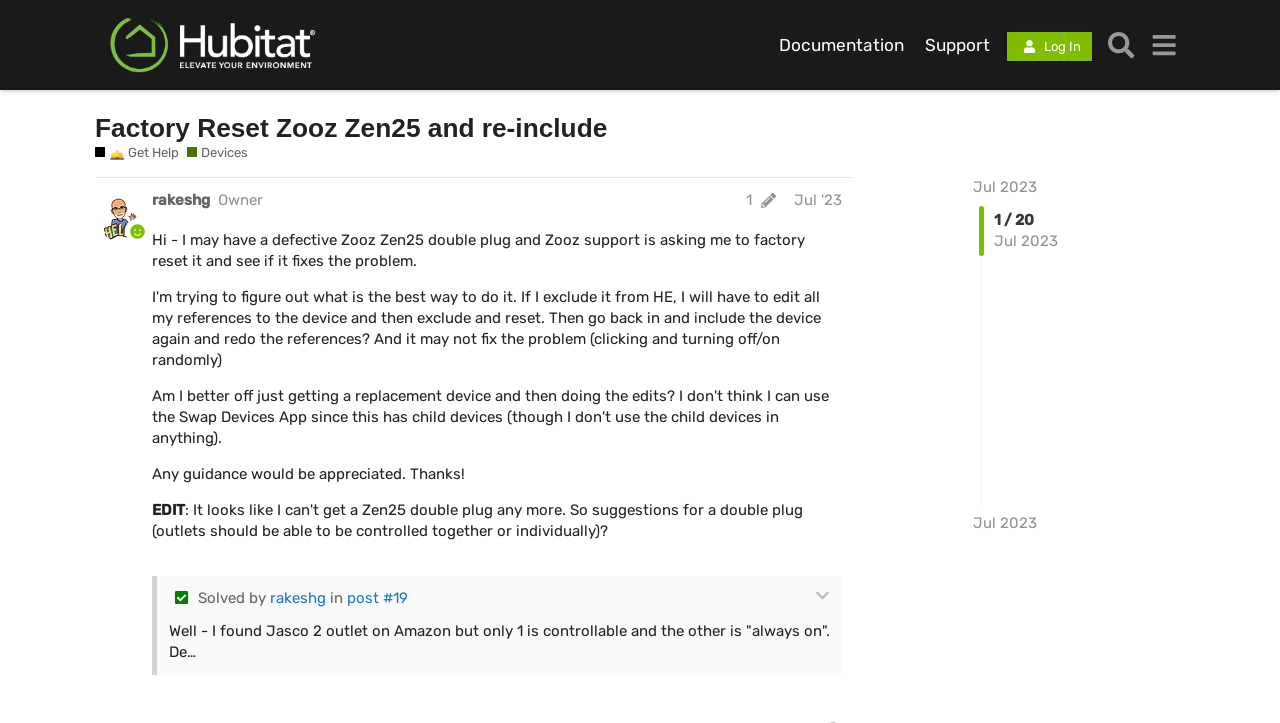Locate the bounding box coordinates of the area that needs to be clicked to fulfill the following instruction: "Click on the 'Log In' button". The coordinates should be in the format of four float numbers between 0 and 1, namely [left, top, right, bottom].

[0.787, 0.044, 0.853, 0.084]